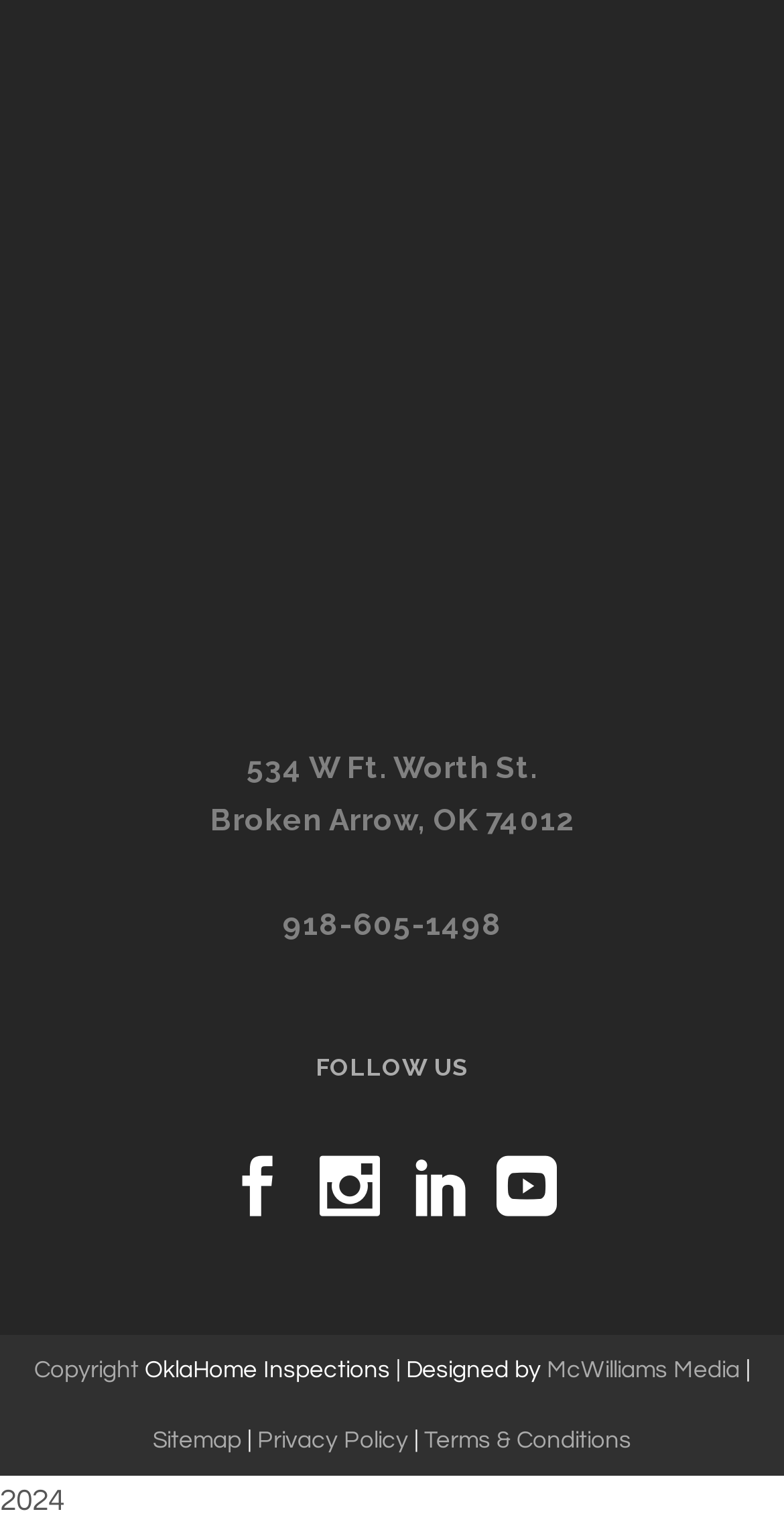Use a single word or phrase to answer the question: 
What is the phone number of OklaHome Inspections?

918-605-1498